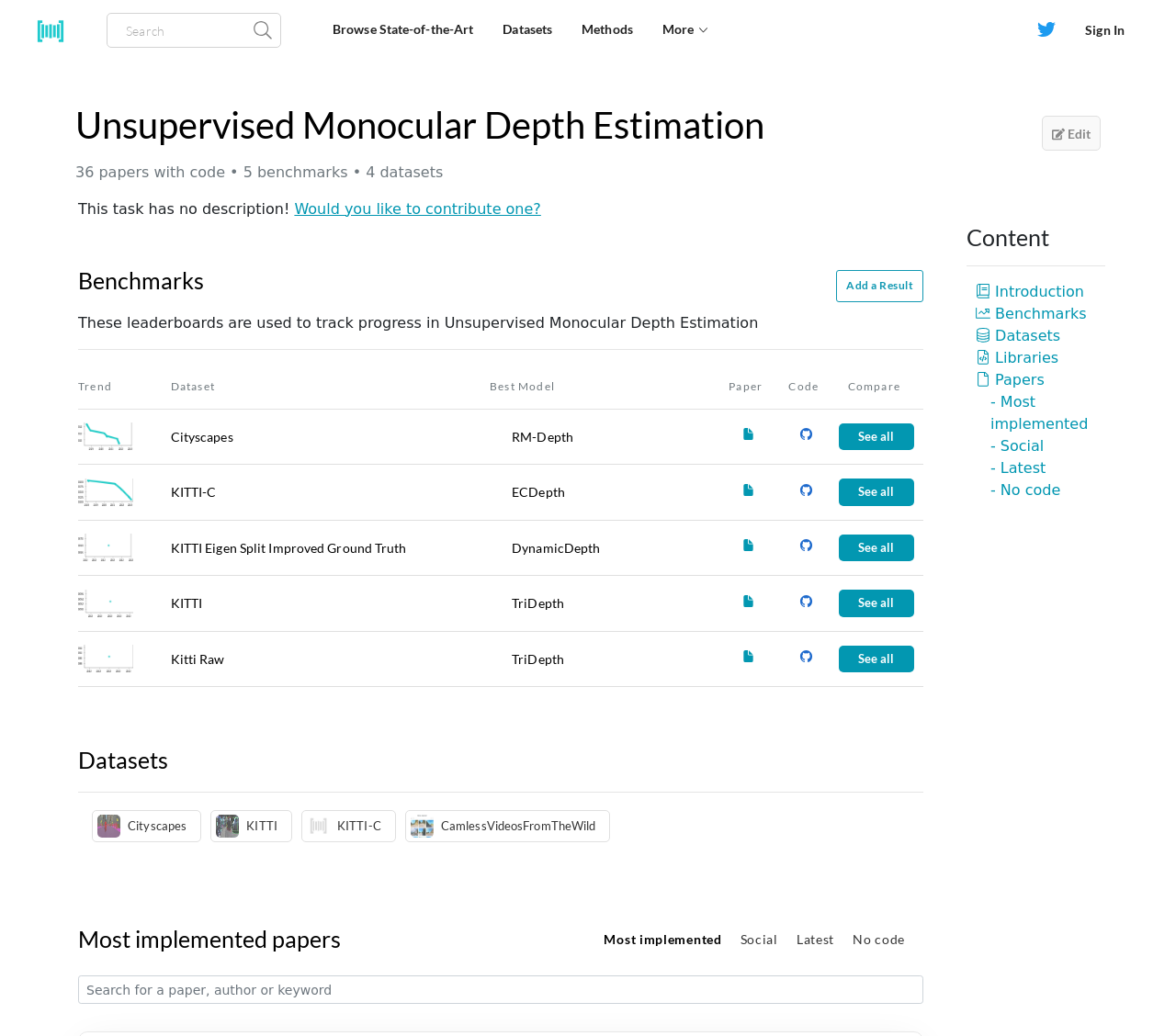What is the task of this webpage?
Refer to the image and answer the question using a single word or phrase.

Unsupervised Monocular Depth Estimation